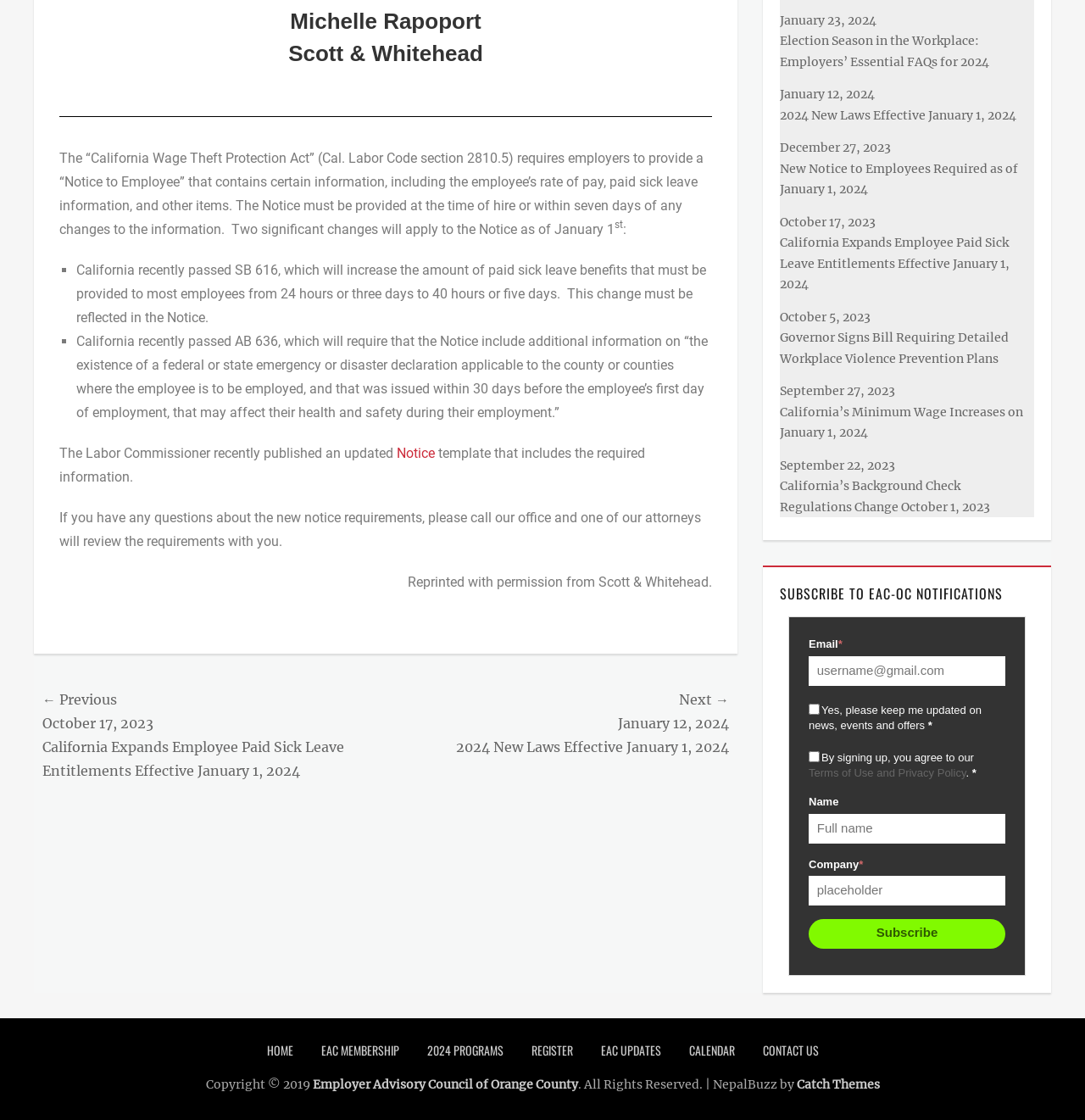Can you pinpoint the bounding box coordinates for the clickable element required for this instruction: "Click on the 'Previous post' link"? The coordinates should be four float numbers between 0 and 1, i.e., [left, top, right, bottom].

[0.039, 0.614, 0.355, 0.698]